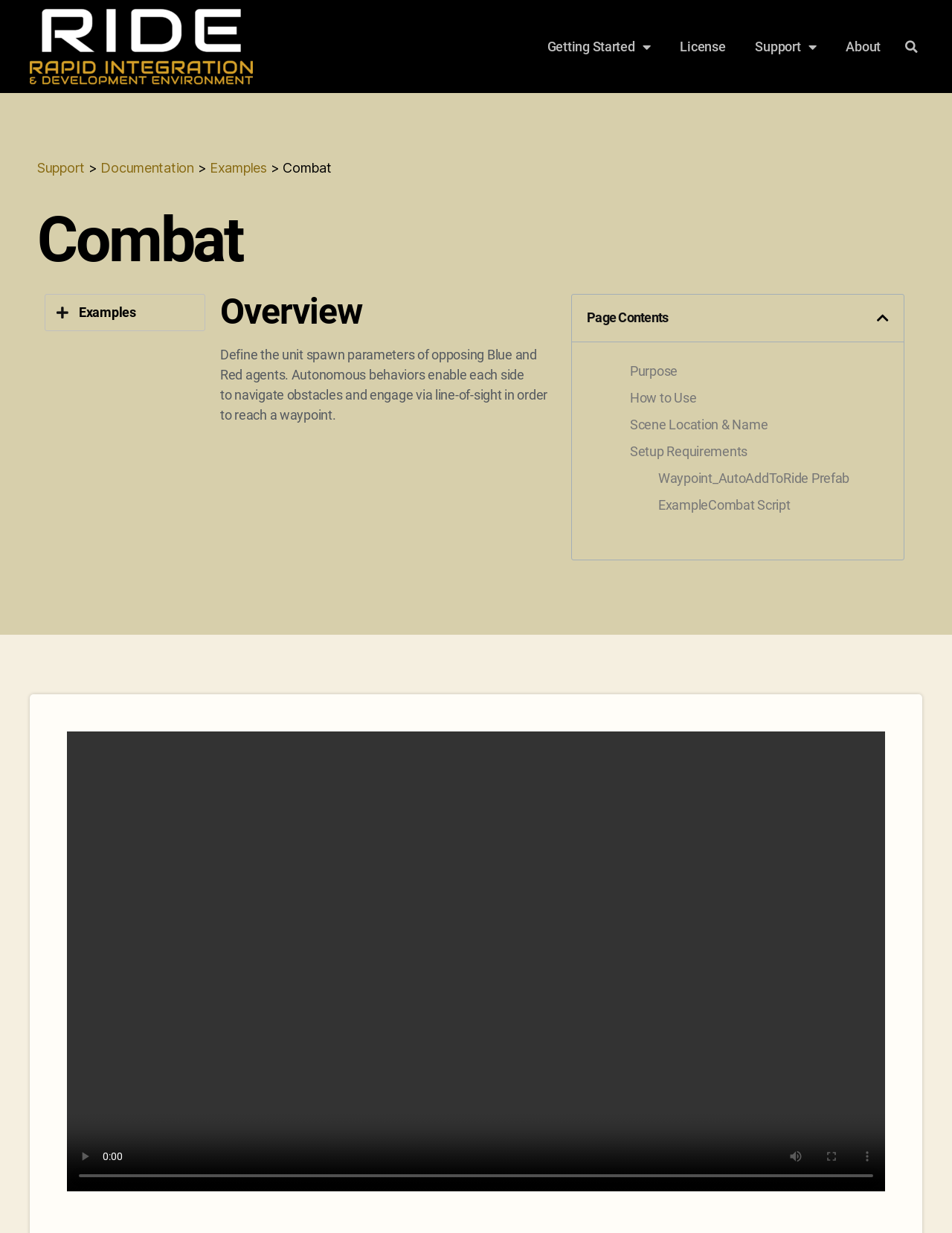Determine the bounding box coordinates for the area that needs to be clicked to fulfill this task: "Check the 'Information' page". The coordinates must be given as four float numbers between 0 and 1, i.e., [left, top, right, bottom].

None